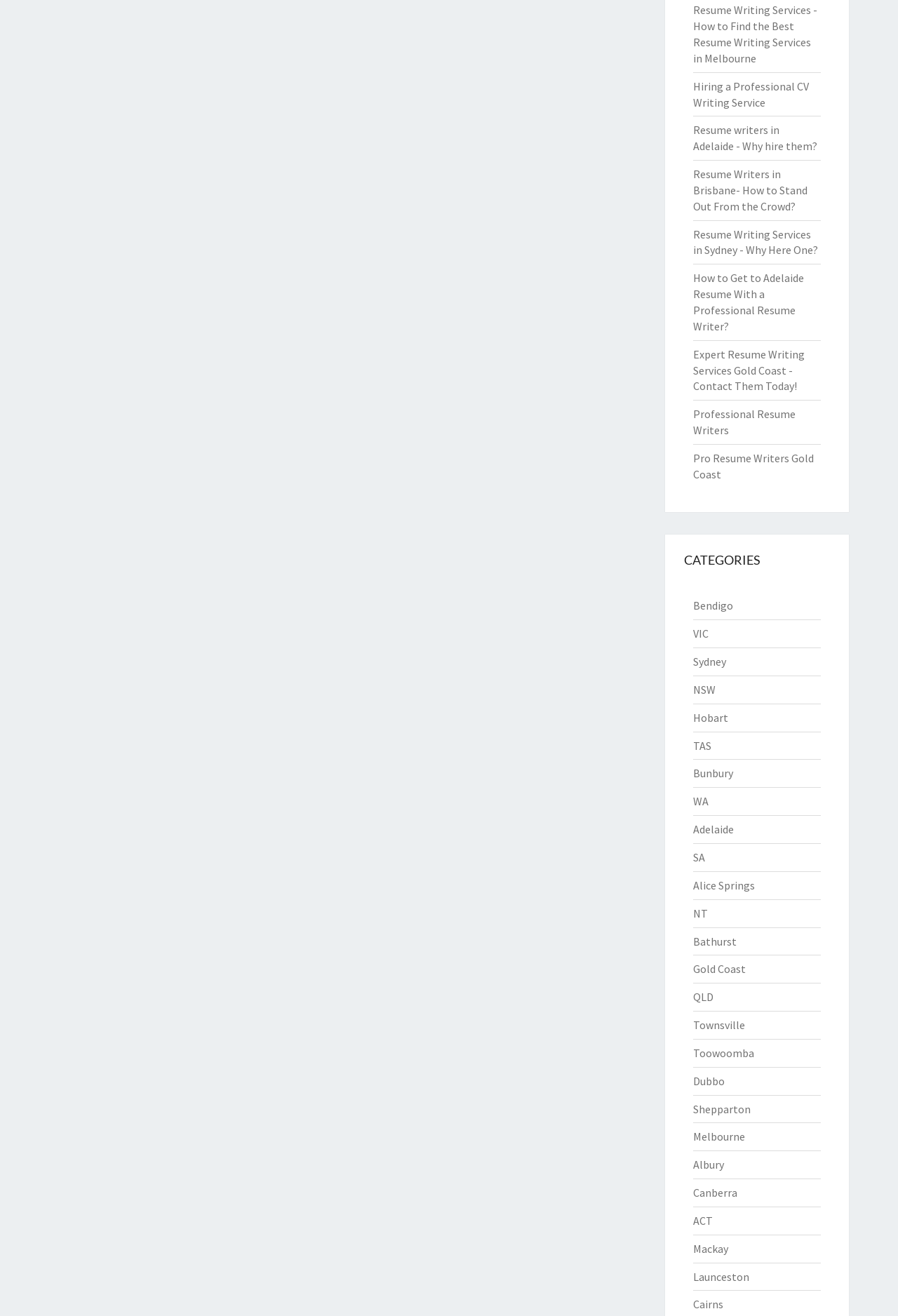What is the category of the webpage?
Can you offer a detailed and complete answer to this question?

Based on the links provided on the webpage, it appears to be a webpage related to resume writing services, with links to different cities and states in Australia.